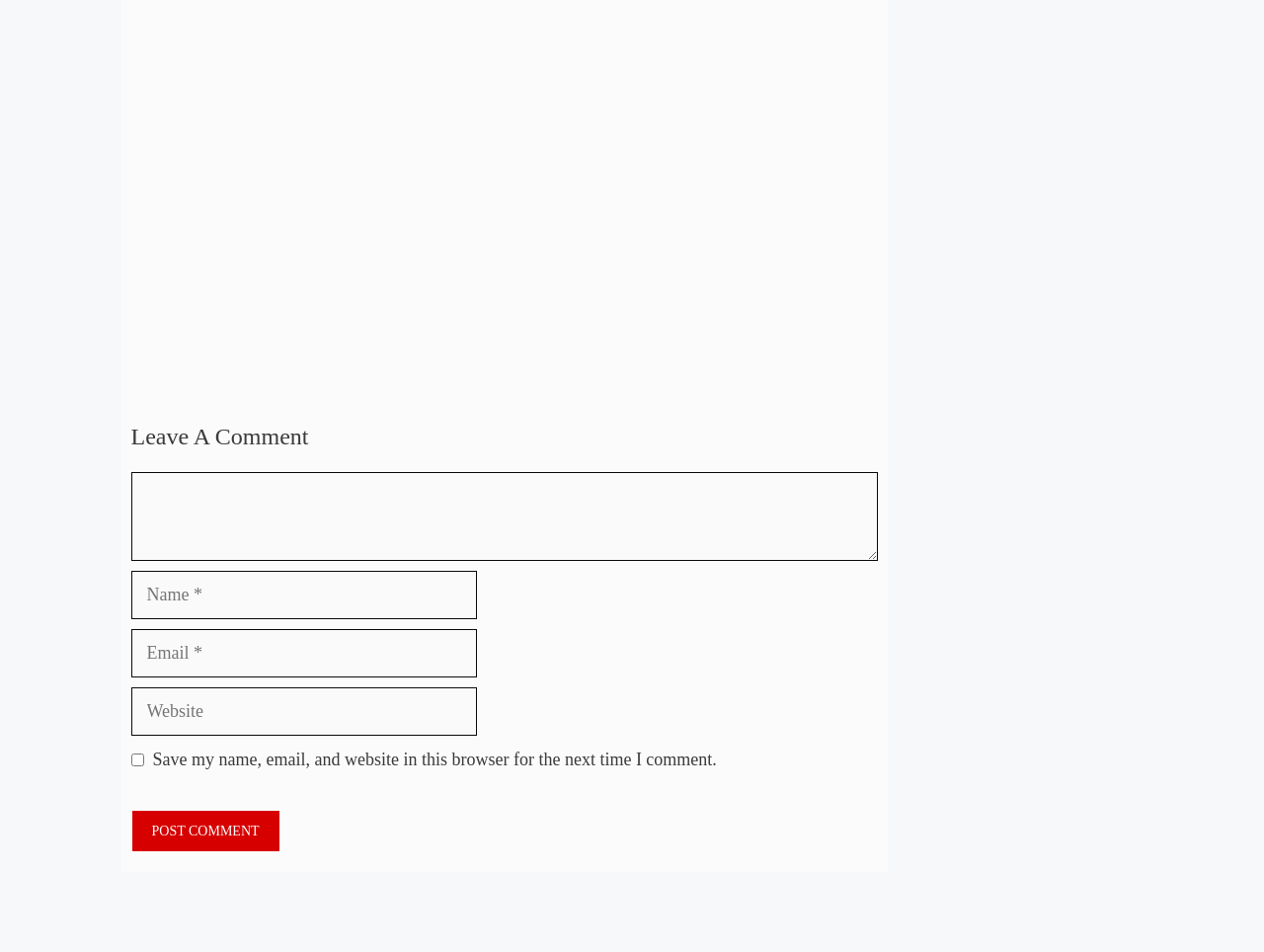Highlight the bounding box coordinates of the element you need to click to perform the following instruction: "Click on 'Create Web Sites'."

None